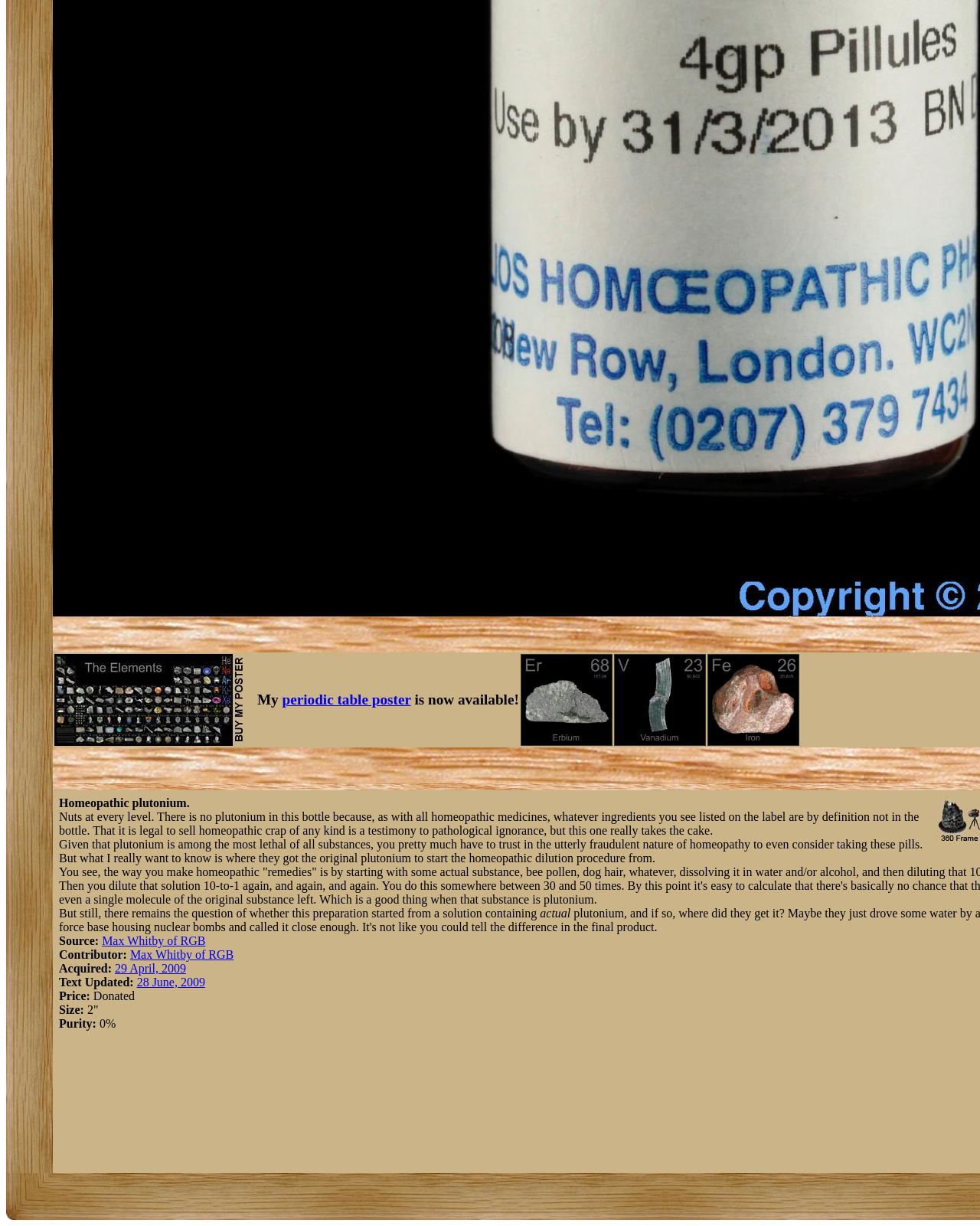Using the webpage screenshot, find the UI element described by Max Whitby of RGB. Provide the bounding box coordinates in the format (top-left x, top-left y, bottom-right x, bottom-right y), ensuring all values are floating point numbers between 0 and 1.

[0.104, 0.762, 0.21, 0.773]